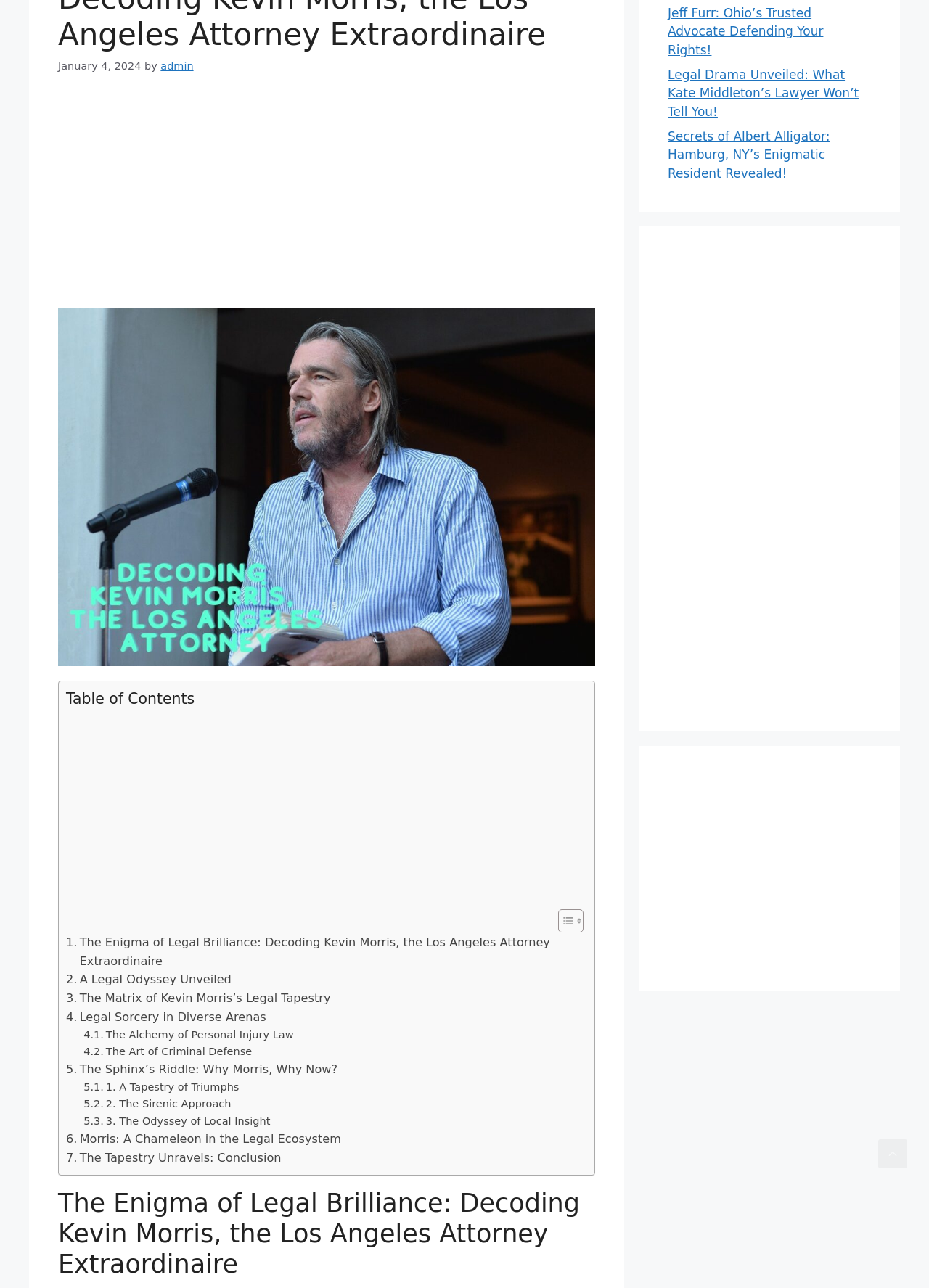Please determine the bounding box coordinates for the UI element described here. Use the format (top-left x, top-left y, bottom-right x, bottom-right y) with values bounded between 0 and 1: Toggle

[0.589, 0.705, 0.624, 0.724]